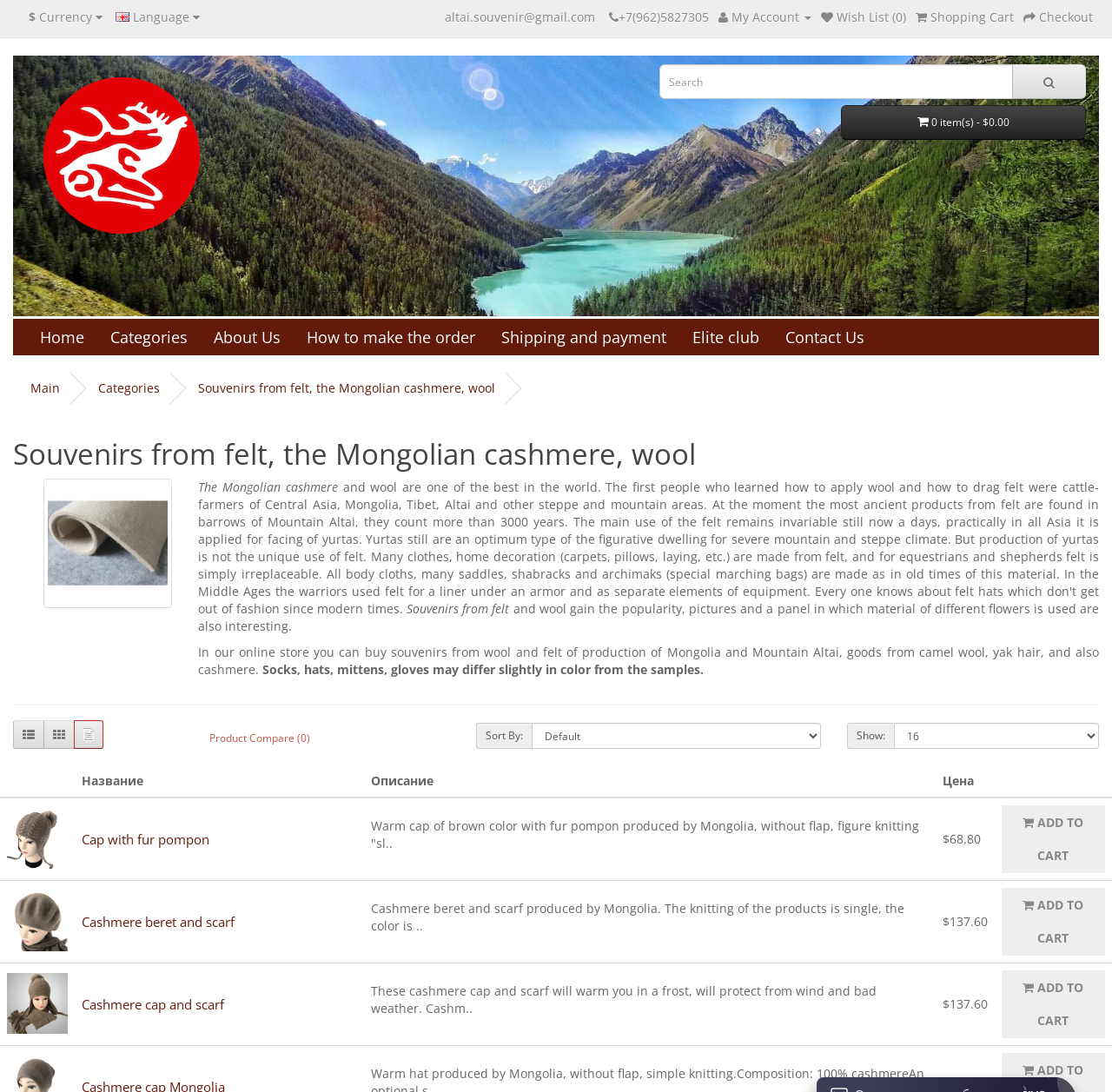Find and indicate the bounding box coordinates of the region you should select to follow the given instruction: "Sort products by".

[0.478, 0.662, 0.738, 0.686]